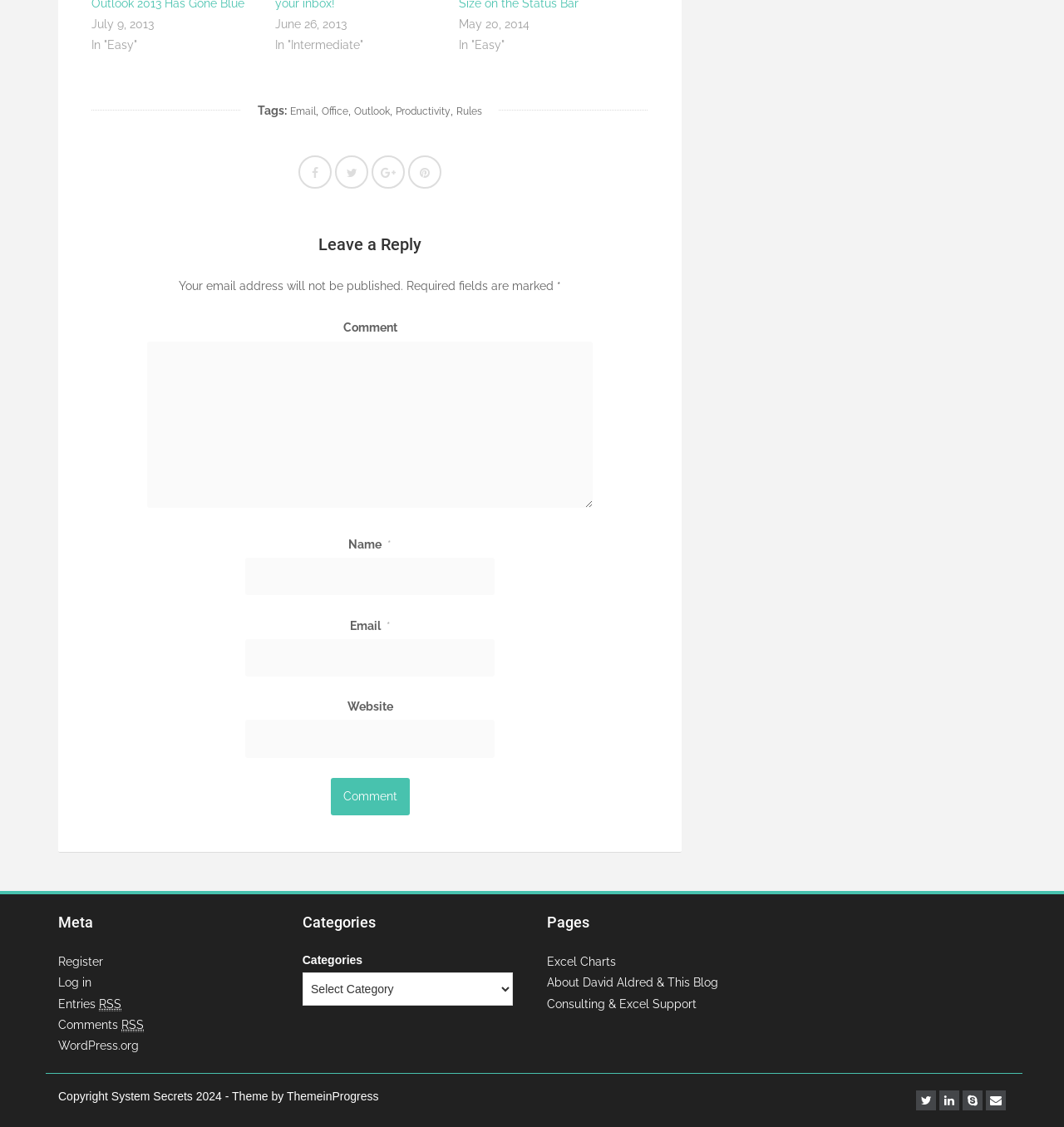Please identify the bounding box coordinates of the element that needs to be clicked to perform the following instruction: "Click on the 'Rules' link".

[0.429, 0.094, 0.453, 0.104]